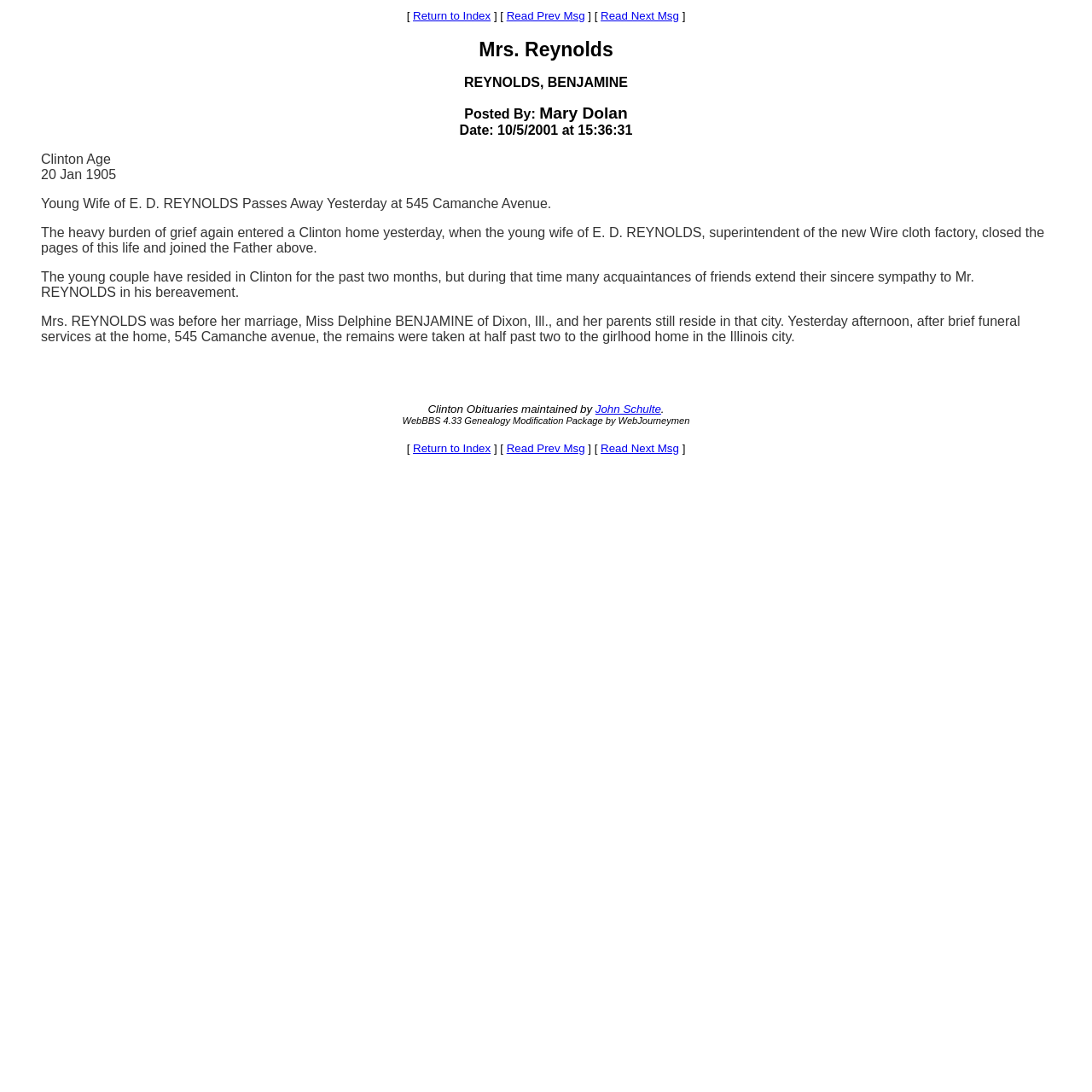Create a full and detailed caption for the entire webpage.

The webpage is about Mrs. Reynolds, with a focus on her obituary. At the top, there is a table with three links: "Return to Index", "Read Prev Msg", and "Read Next Msg". Below this table, the title "Mrs. Reynolds" is displayed prominently. 

Underneath the title, there is a section with the name "REYNOLDS, BENJAMINE" followed by the posted by information, "Posted By: Mary Dolan" and the date "10/5/2001 at 15:36:31". 

The main content of the webpage is a blockquote that contains the obituary text. The obituary starts with "Clinton Age" and "20 Jan 1905", followed by a passage describing the passing of Mrs. Reynolds, the young wife of E. D. REYNOLDS. The passage also mentions her parents, who reside in Dixon, Ill., and the funeral services that took place. 

At the bottom of the webpage, there is a section with the text "Clinton Obituaries maintained by John Schulte" and a link to the maintainer's name. Below this, there is a copyright notice with the text "WebBBS 4.33 Genealogy Modification Package by WebJourneymen". Finally, there is another table with the same three links as at the top: "Return to Index", "Read Prev Msg", and "Read Next Msg".